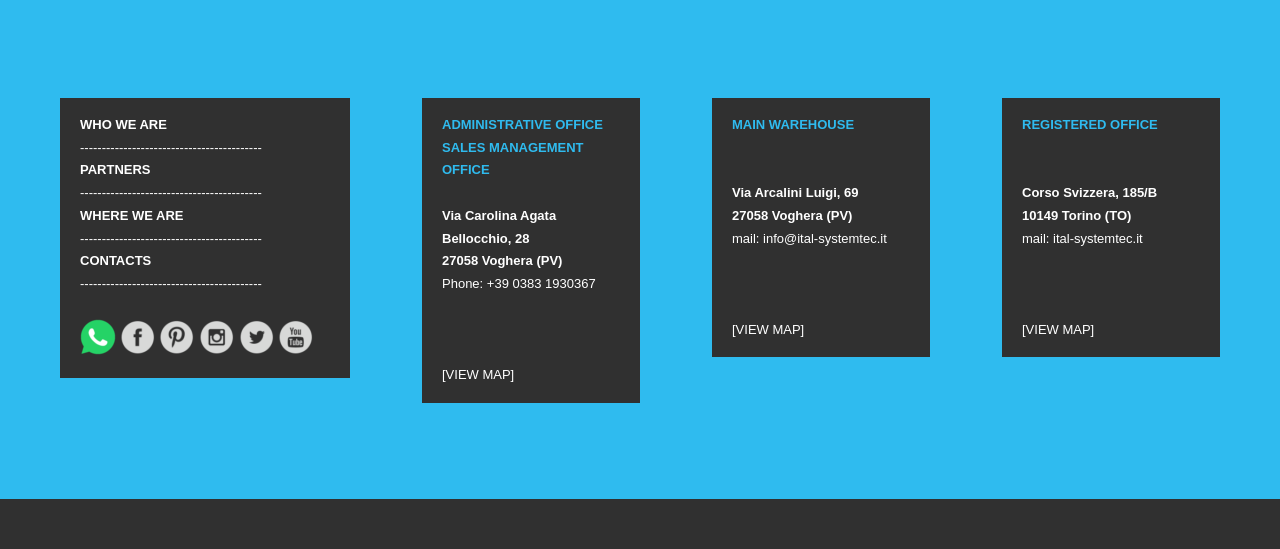How many 'VIEW MAP' links are there?
Please answer the question as detailed as possible based on the image.

After carefully examining the webpage, I found that there are three 'VIEW MAP' links, each corresponding to a different office location. These links are likely to provide a map view of the office locations.